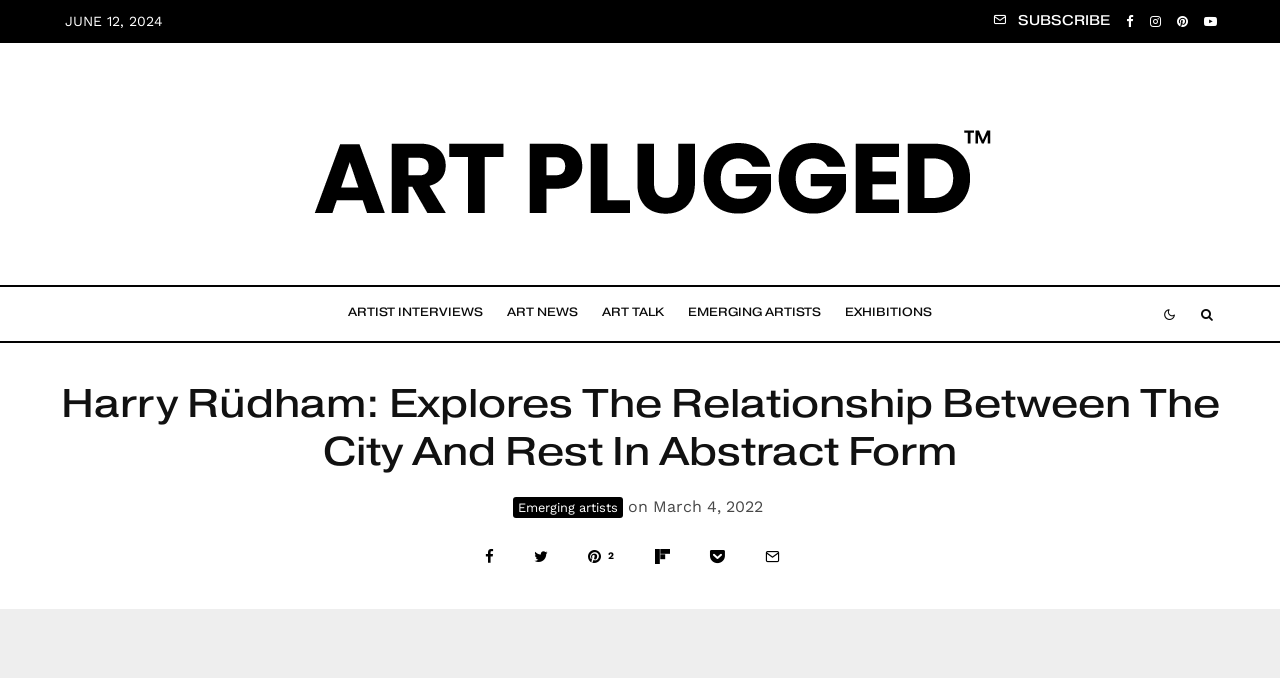Find the primary header on the webpage and provide its text.

Harry Rüdham: Explores The Relationship Between The City And Rest In Abstract Form